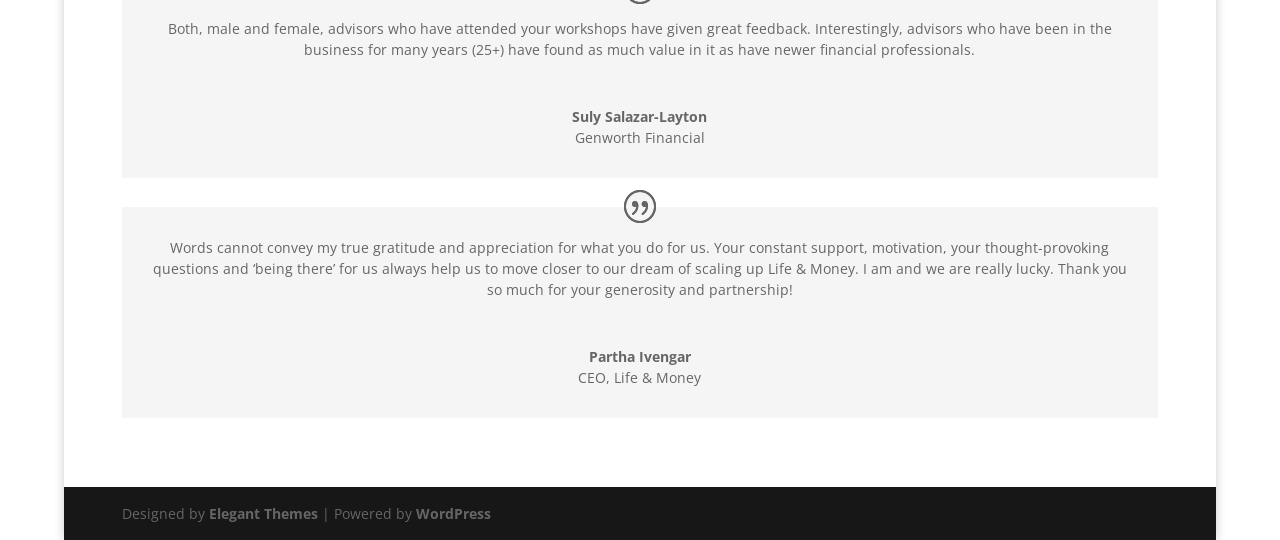Who is the CEO of Life & Money?
Using the visual information, respond with a single word or phrase.

Partha Ivengar